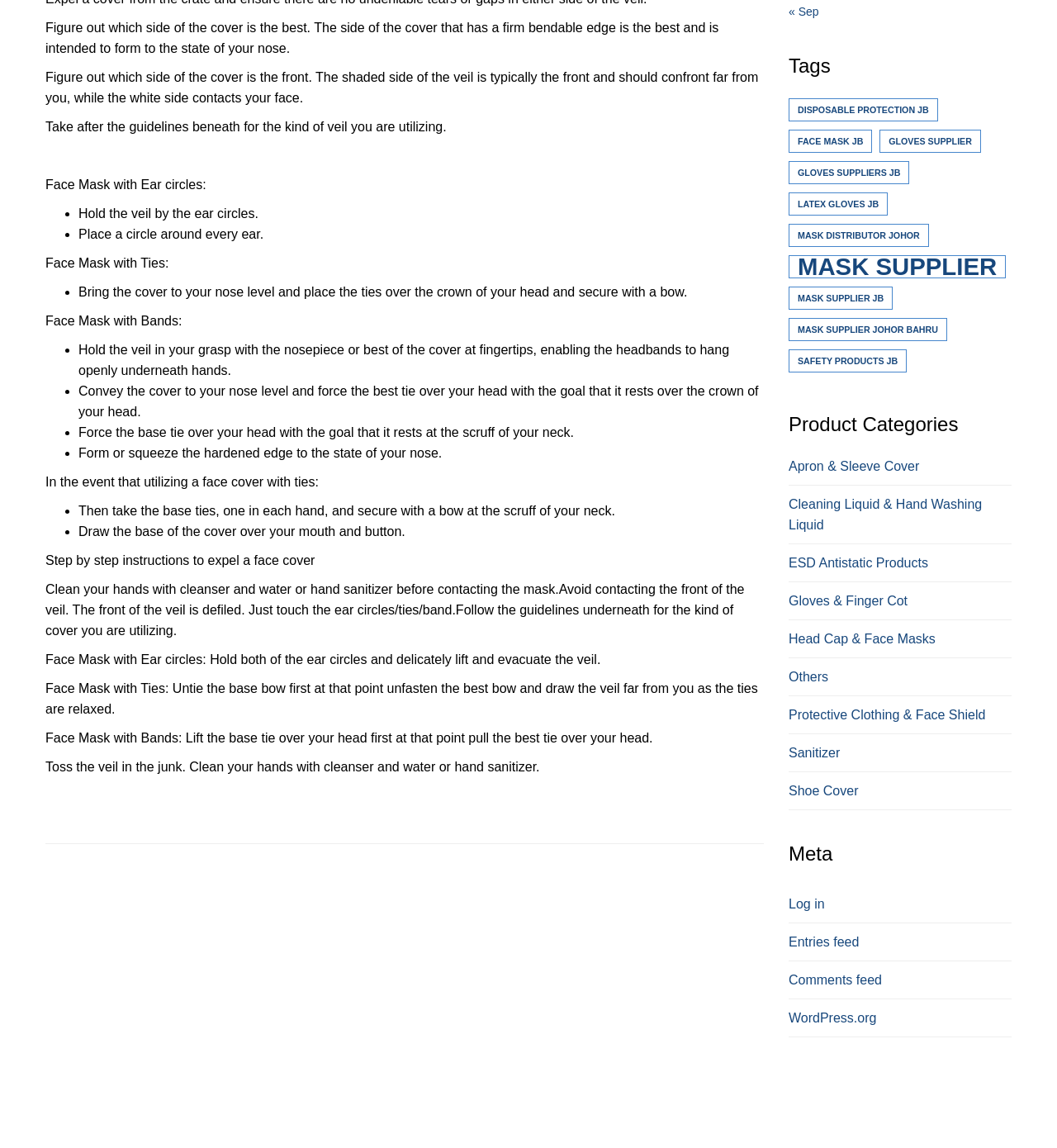Find the bounding box coordinates for the area you need to click to carry out the instruction: "Go to 'Tags'". The coordinates should be four float numbers between 0 and 1, indicated as [left, top, right, bottom].

[0.746, 0.048, 0.957, 0.067]